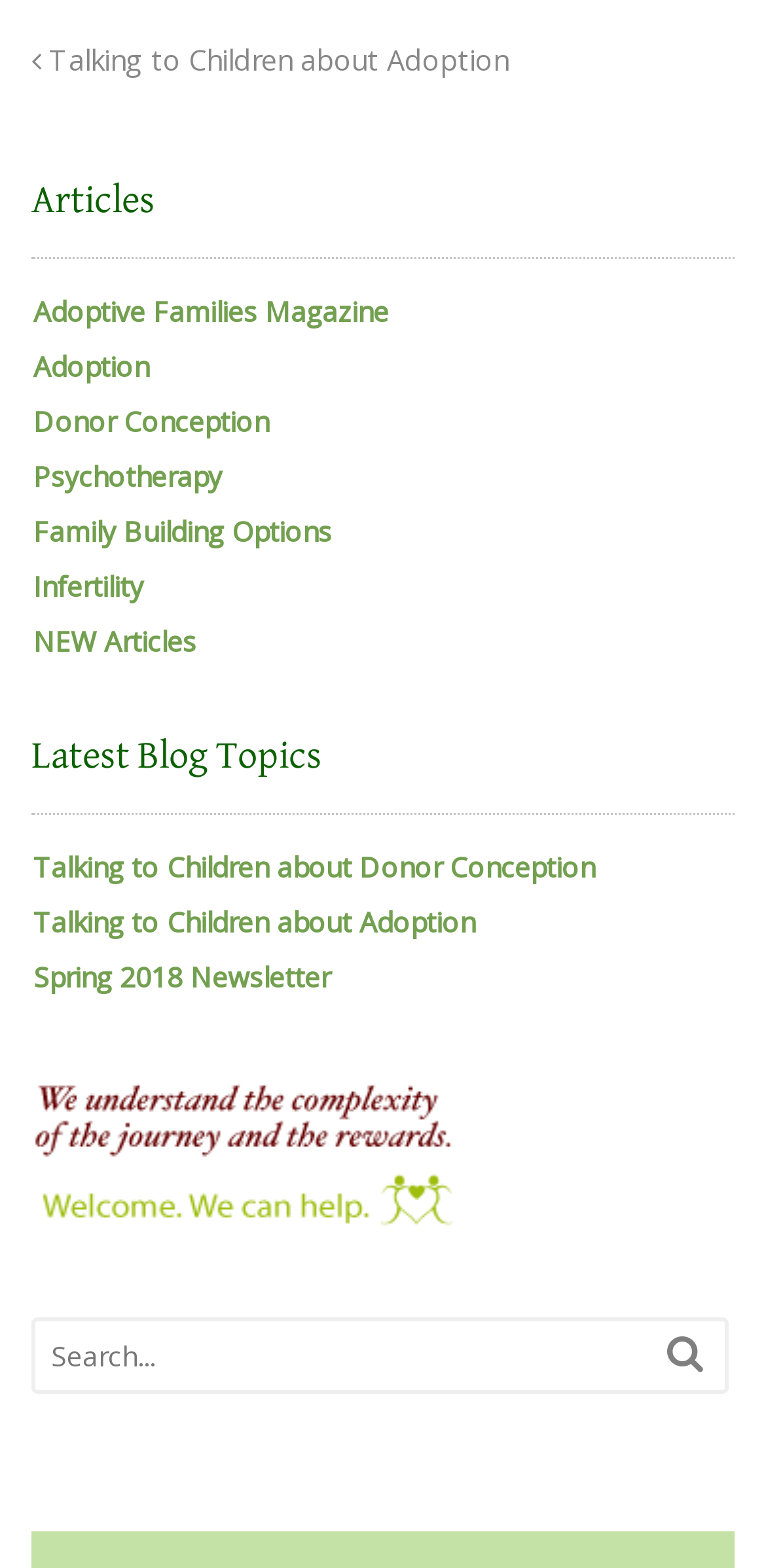Could you specify the bounding box coordinates for the clickable section to complete the following instruction: "Read about talking to children about adoption"?

[0.041, 0.027, 0.664, 0.05]